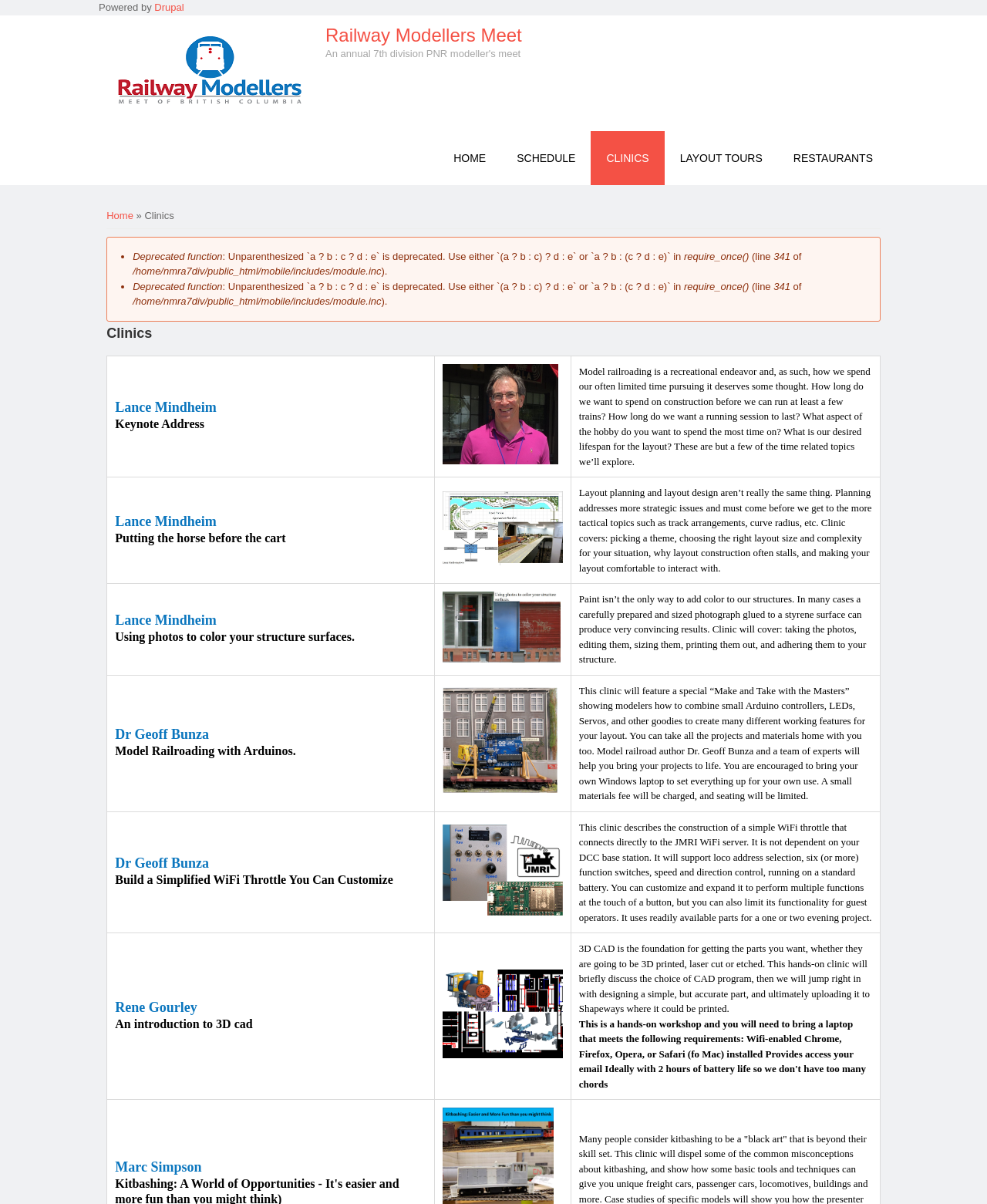Determine the bounding box coordinates for the element that should be clicked to follow this instruction: "Click the 'Home' link at the top". The coordinates should be given as four float numbers between 0 and 1, in the format [left, top, right, bottom].

[0.1, 0.018, 0.322, 0.103]